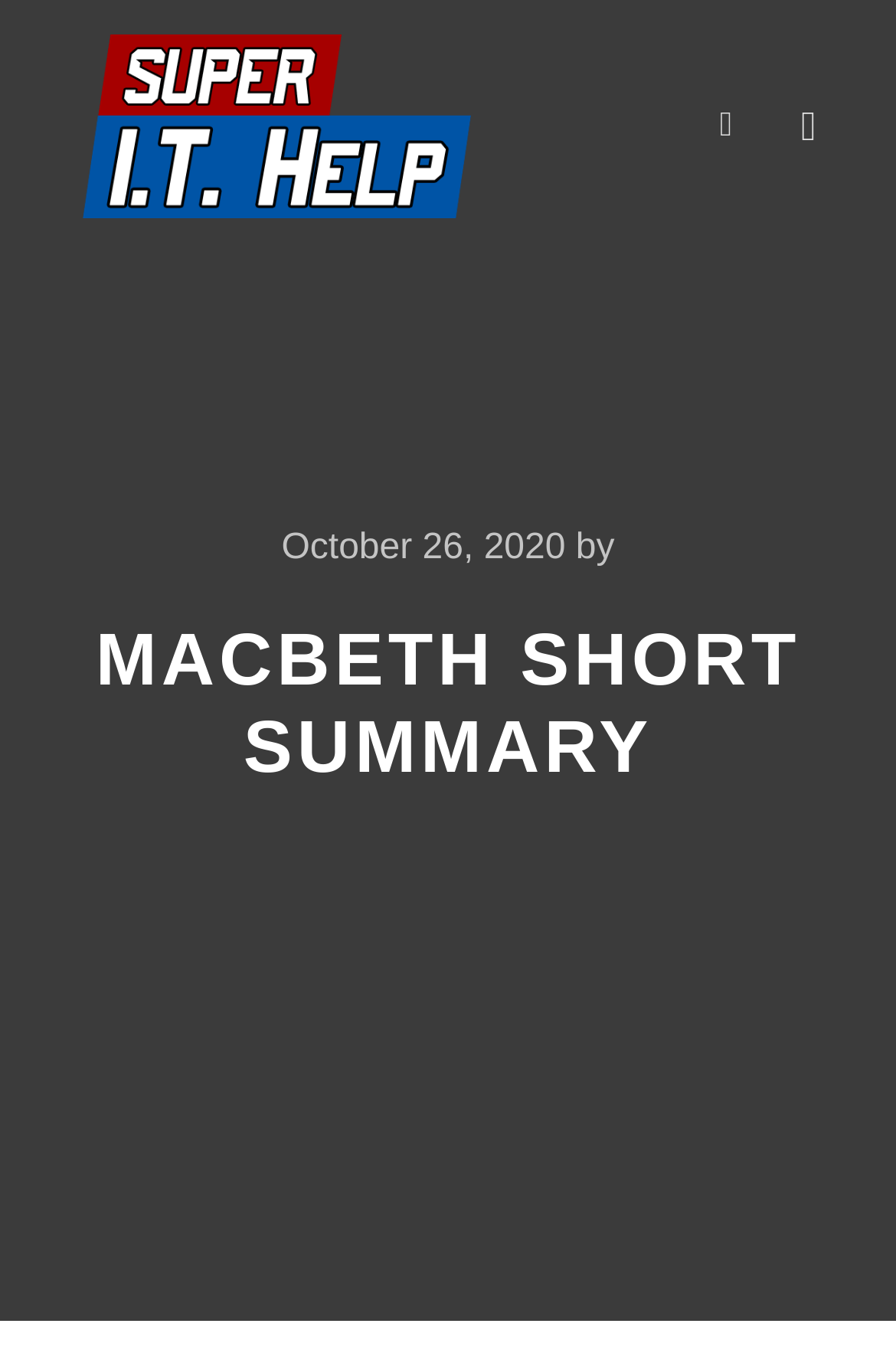How many buttons are on the top right corner?
Please use the image to provide an in-depth answer to the question.

I counted the number of buttons on the top right corner by examining the bounding box coordinates of the elements. I found two buttons, one with the text ' Search' and another with the text ' Main menu'.